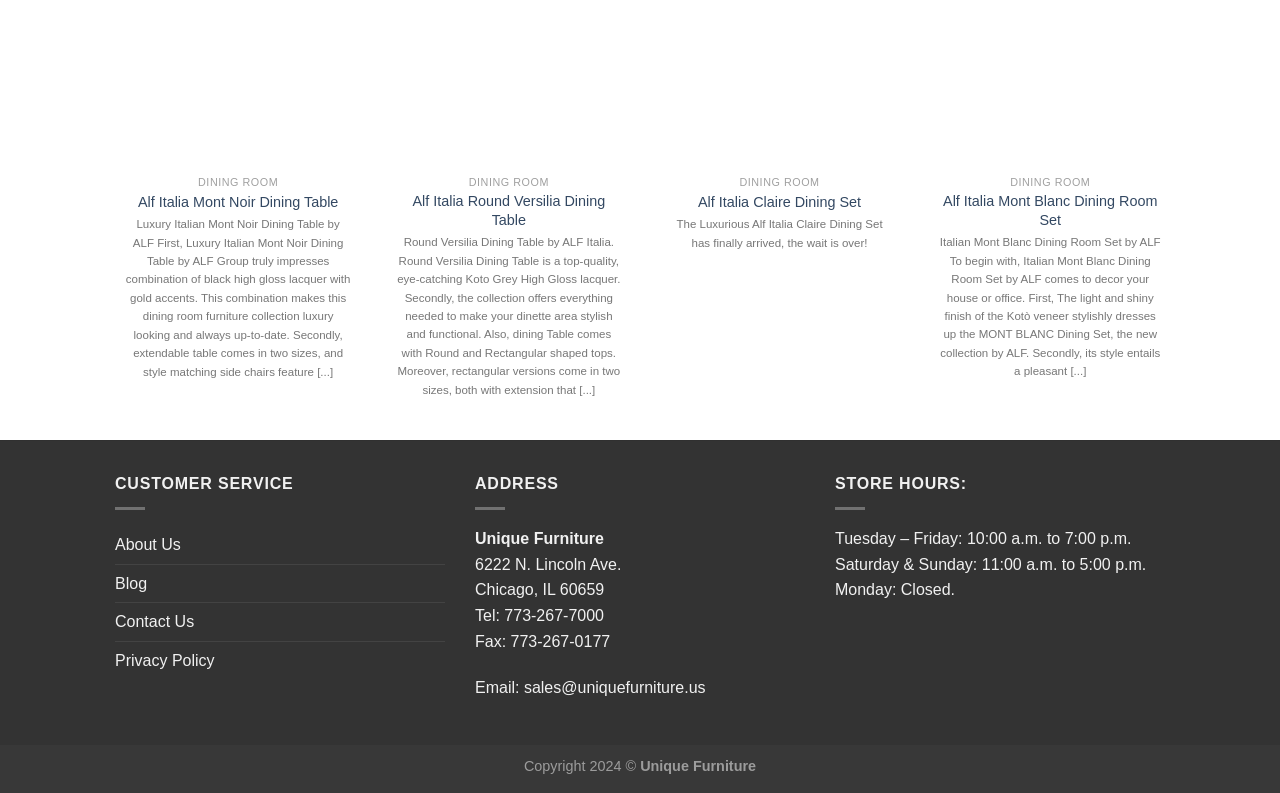Please give the bounding box coordinates of the area that should be clicked to fulfill the following instruction: "Click on the 'Give' link". The coordinates should be in the format of four float numbers from 0 to 1, i.e., [left, top, right, bottom].

None